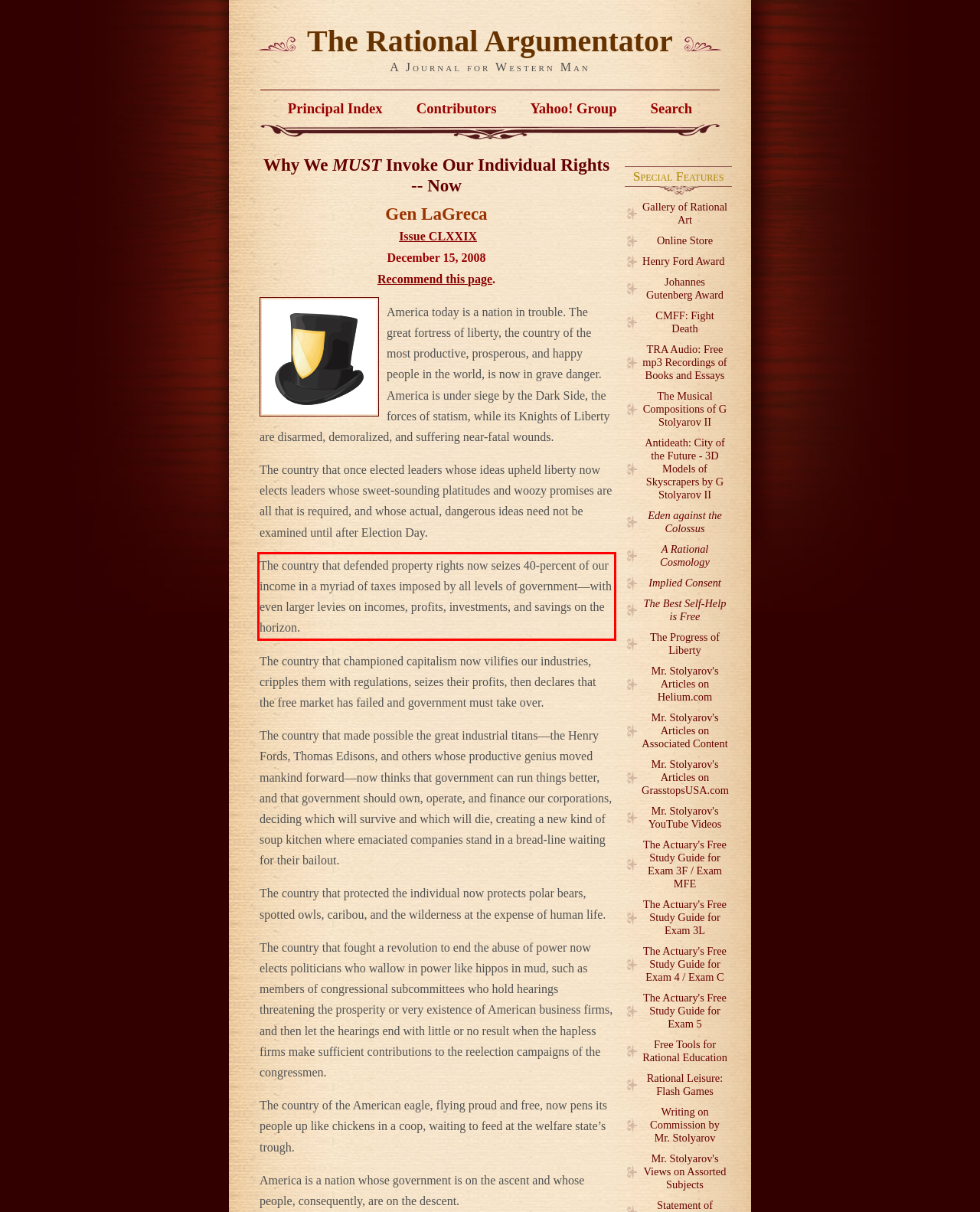You are given a webpage screenshot with a red bounding box around a UI element. Extract and generate the text inside this red bounding box.

The country that defended property rights now seizes 40-percent of our income in a myriad of taxes imposed by all levels of government—with even larger levies on incomes, profits, investments, and savings on the horizon.